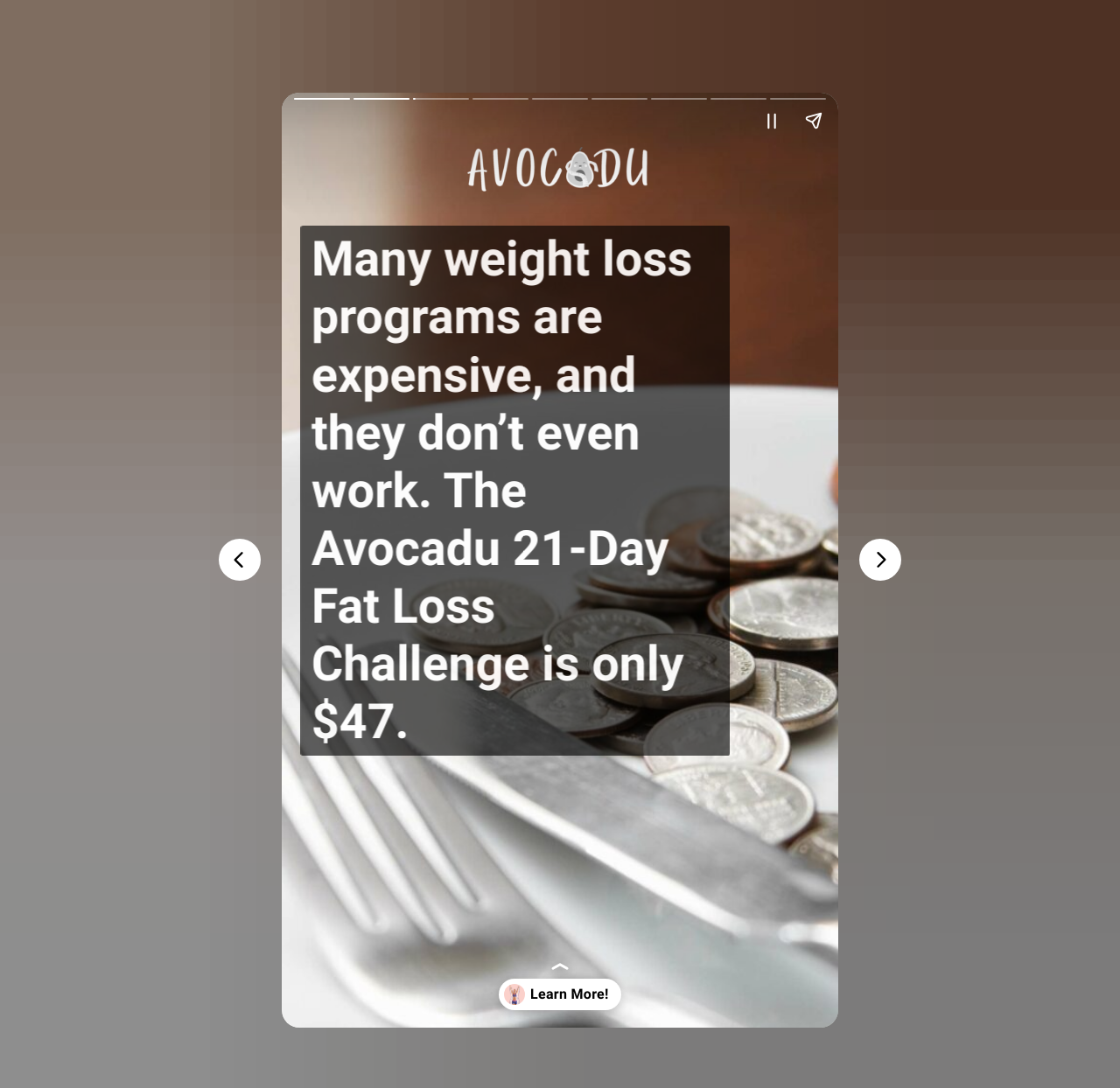Describe every aspect of the webpage in a detailed manner.

The webpage is about the 21-Day Fat Loss Challenge, with a prominent image at the top taking up most of the width, titled "Save Money - Why Choose 21-Day Fat Loss Challenge". Below this image, there is a heading that explains the affordability of the program, stating that it only costs $47. 

To the right of the heading, there is a smaller image of the Avocadu logo in white. Below the heading, there is a call-to-action button "Learn More!" with a small image to its right. 

On the top-left corner, there is a complementary section with a "Pause story" and "Share story" button. On the bottom-left and bottom-right corners, there are "Previous page" and "Next page" buttons, respectively. 

The webpage also has another complementary section at the bottom, which is relatively smaller in size compared to the other elements on the page.